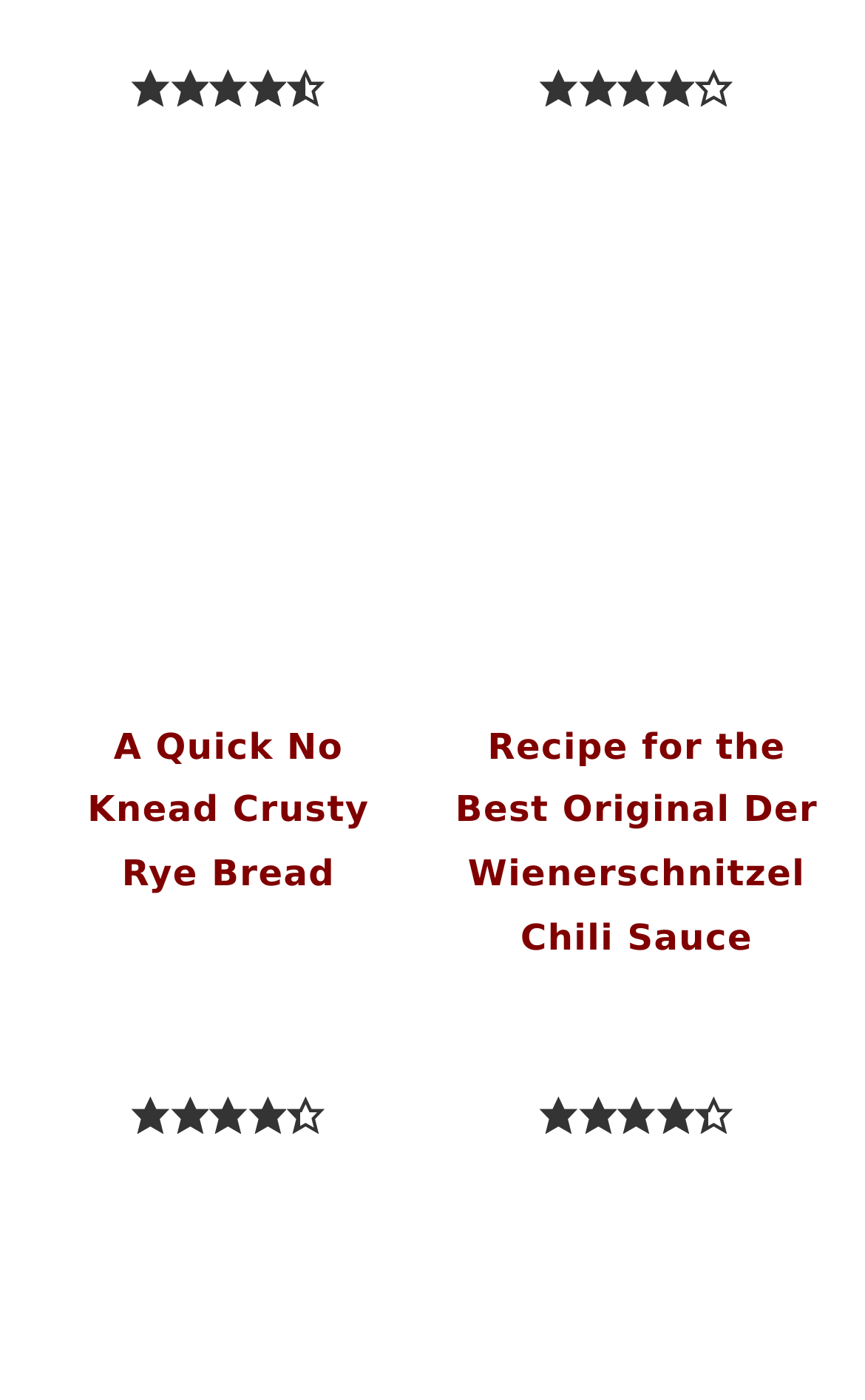Please identify the bounding box coordinates for the region that you need to click to follow this instruction: "Rate this recipe 3 out of 5 stars".

[0.713, 0.781, 0.758, 0.811]